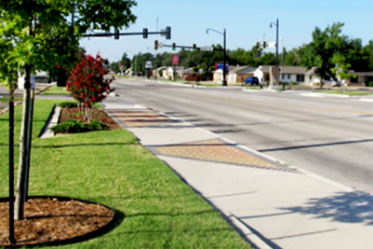Give a one-word or one-phrase response to the question:
What is the purpose of the textured paving patterns on the sidewalk?

Pedestrian safety and comfort